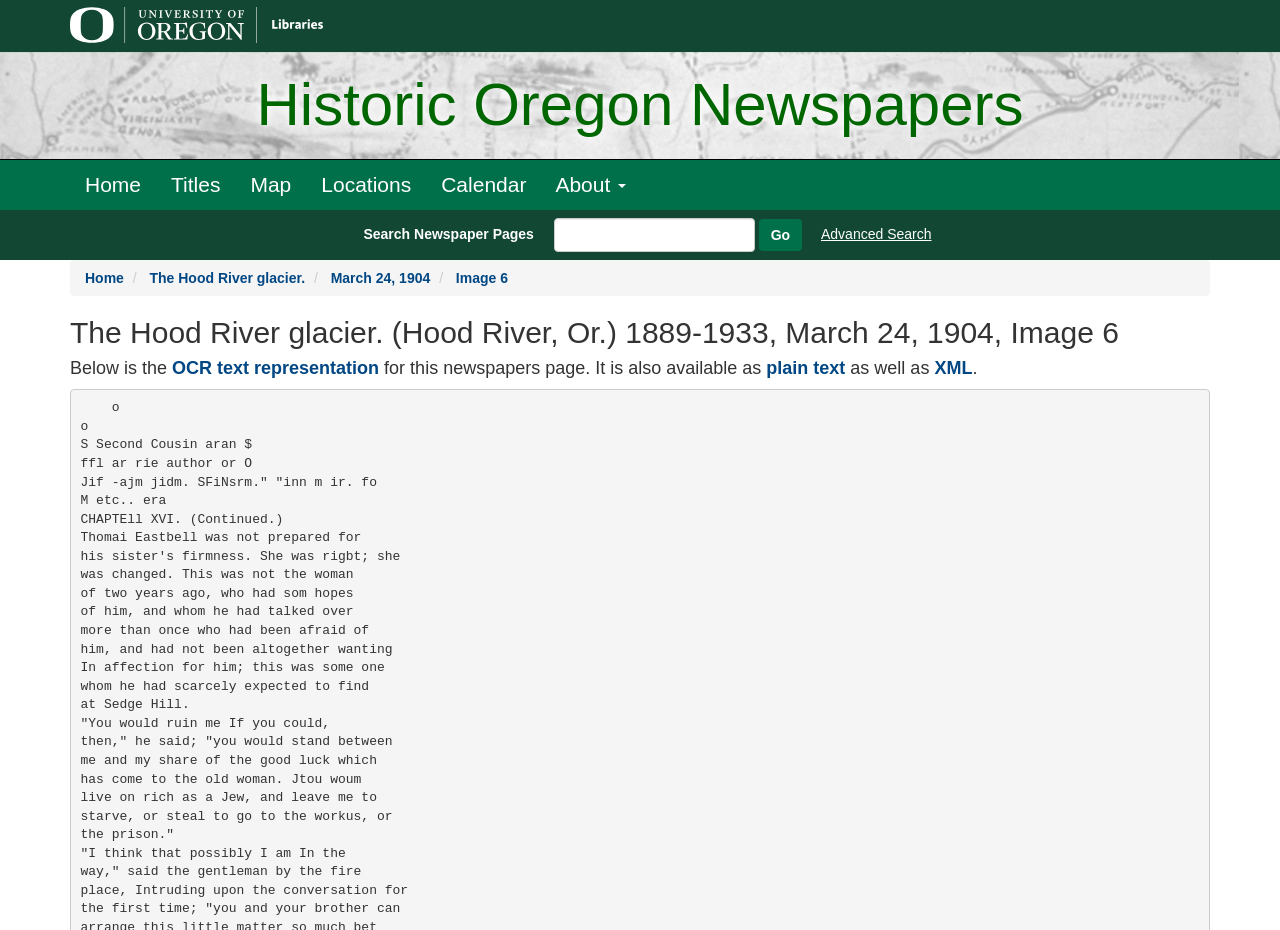Please identify the bounding box coordinates of the element that needs to be clicked to perform the following instruction: "View Advanced Search".

[0.641, 0.243, 0.728, 0.26]